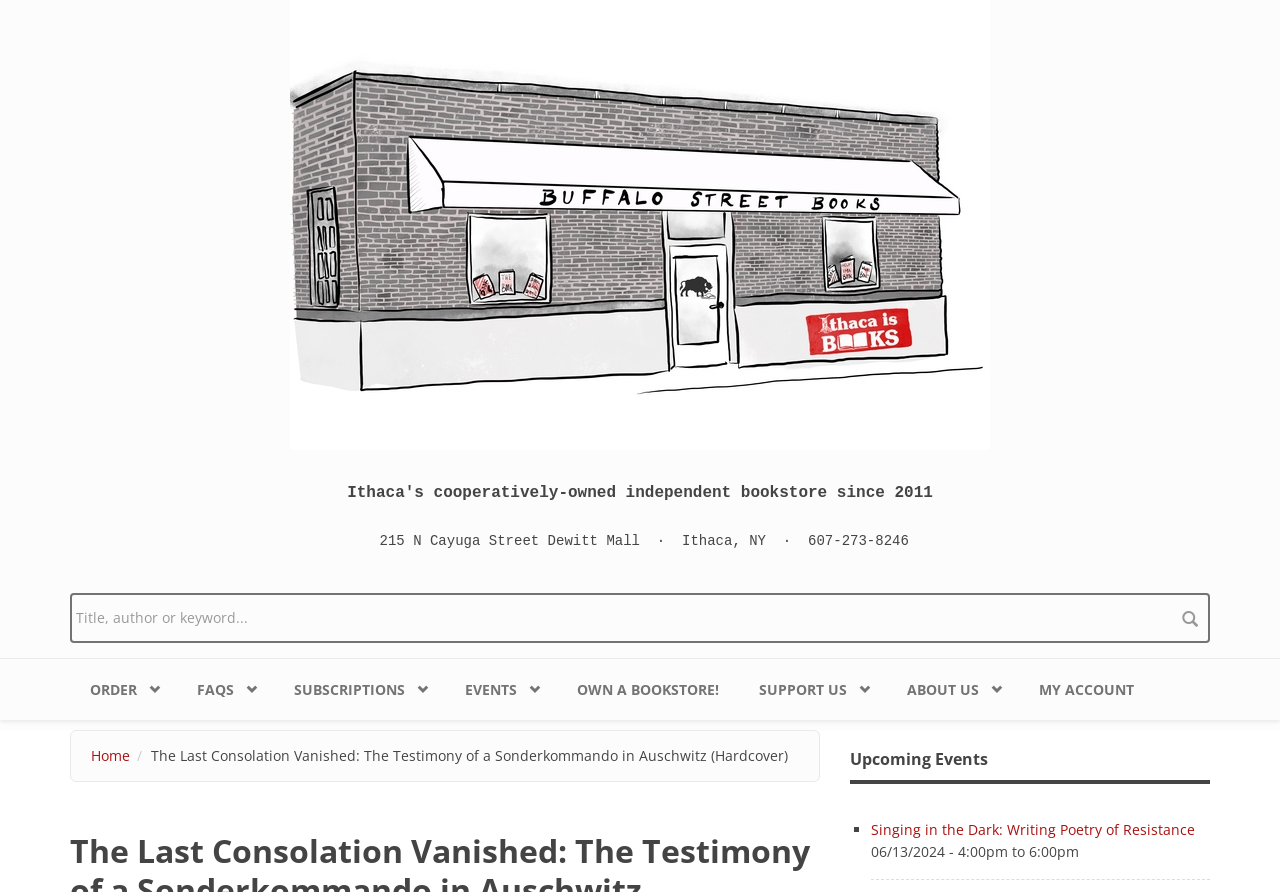Using the information in the image, give a comprehensive answer to the question: 
What is the name of the bookstore?

I found the answer by looking at the logo image and its corresponding link text, which is 'Buffalo Street Books Logo'. This suggests that the bookstore's name is Buffalo Street Books.